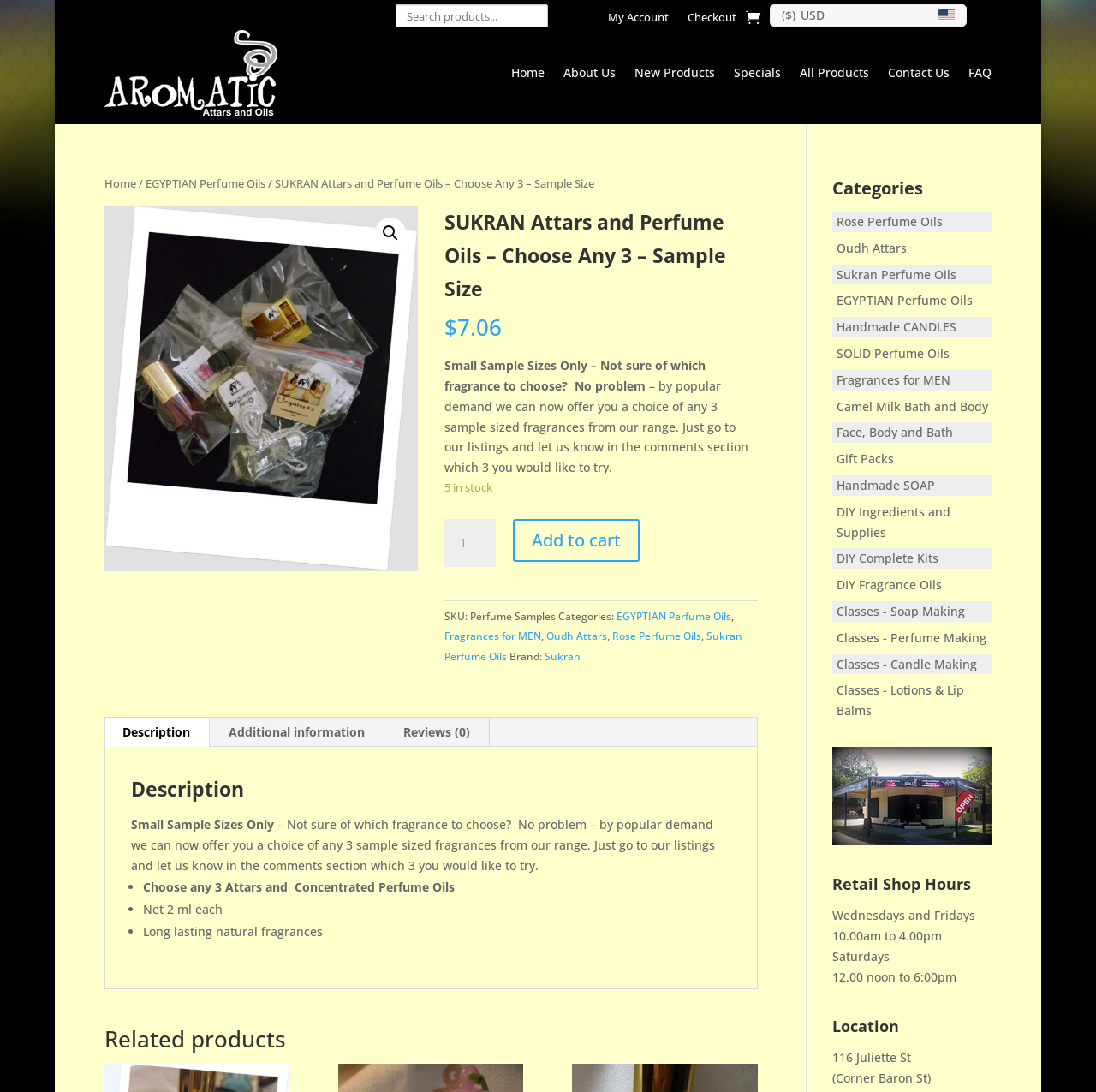Reply to the question with a single word or phrase:
What categories does the product belong to?

EGYPTIAN Perfume Oils, Fragrances for MEN, Oudh Attars, Rose Perfume Oils, Sukran Perfume Oils